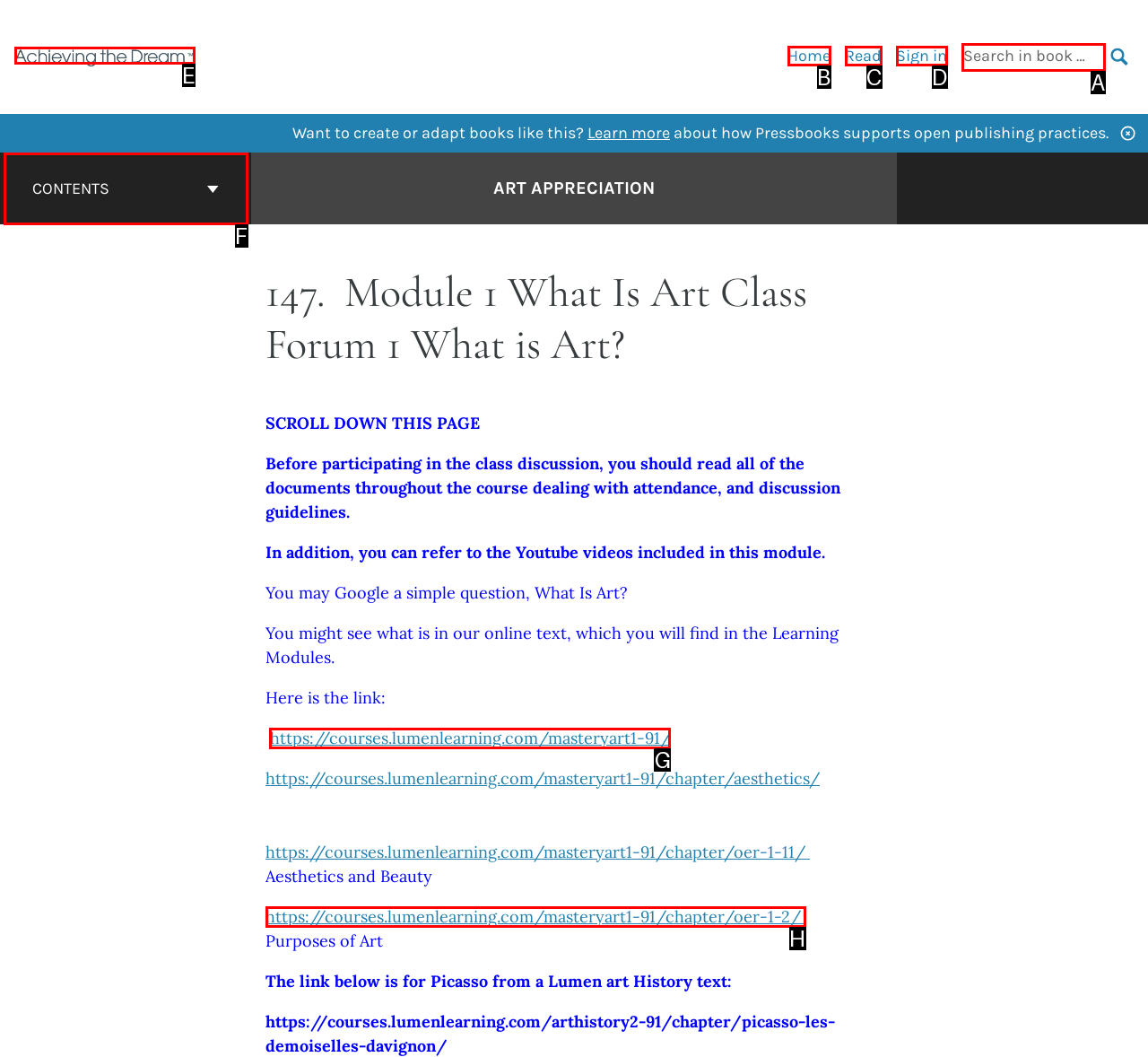To perform the task "Visit the online text in the Learning Modules", which UI element's letter should you select? Provide the letter directly.

G